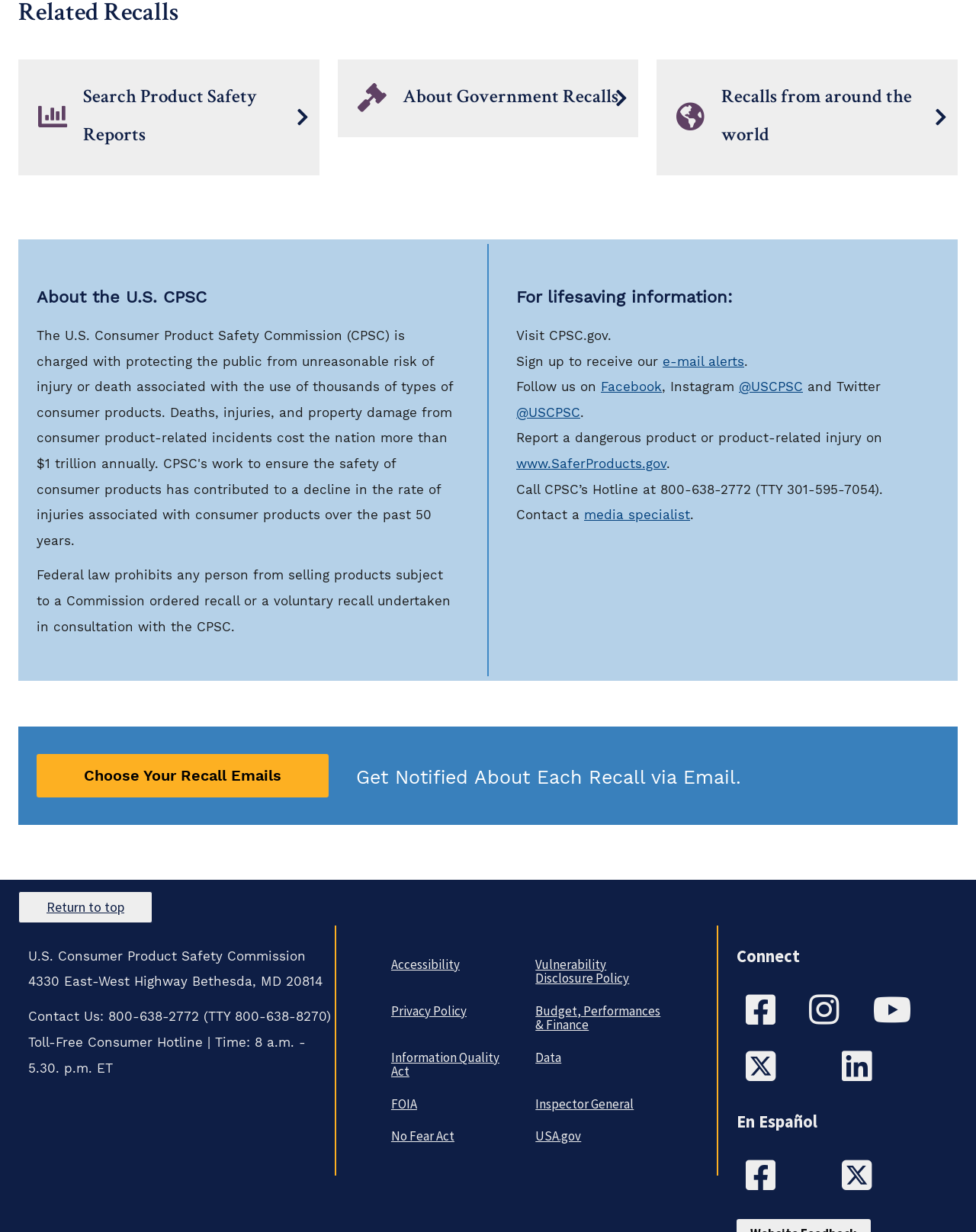Provide the bounding box coordinates of the UI element this sentence describes: "Youtube".

[0.885, 0.777, 0.953, 0.822]